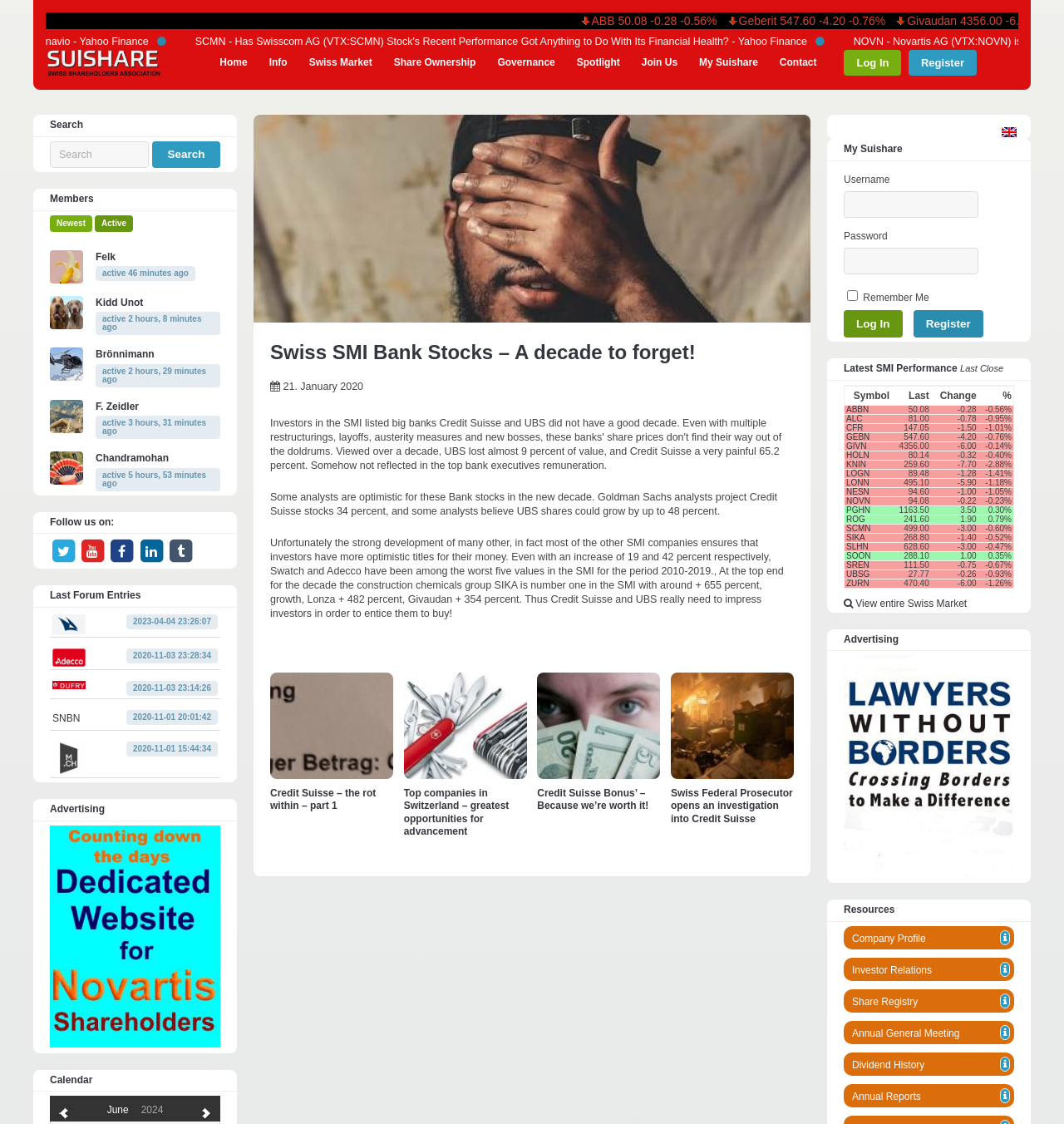Provide the bounding box coordinates of the HTML element described as: "Investor Relations". The bounding box coordinates should be four float numbers between 0 and 1, i.e., [left, top, right, bottom].

[0.793, 0.852, 0.953, 0.873]